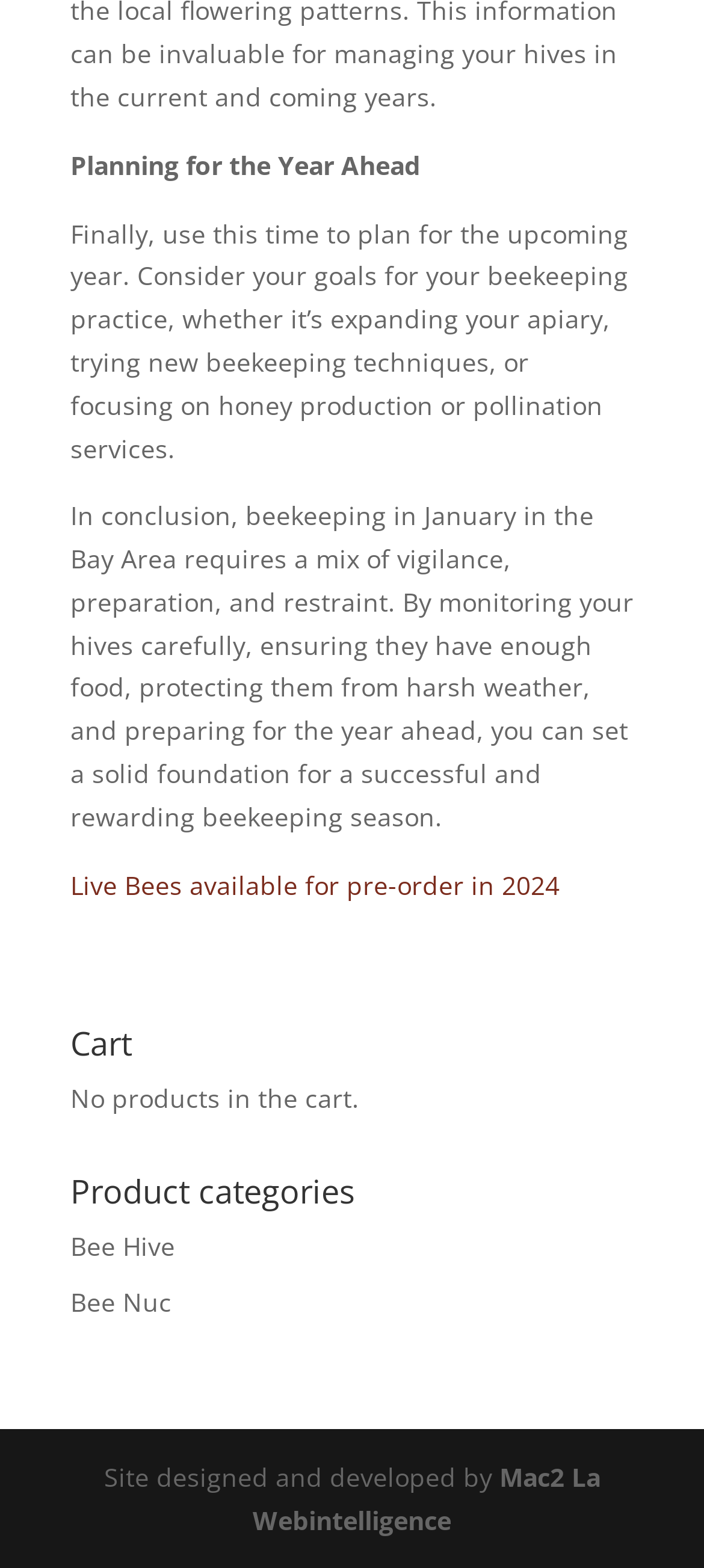Provide the bounding box coordinates of the HTML element described by the text: "Bee Nuc". The coordinates should be in the format [left, top, right, bottom] with values between 0 and 1.

[0.1, 0.819, 0.244, 0.841]